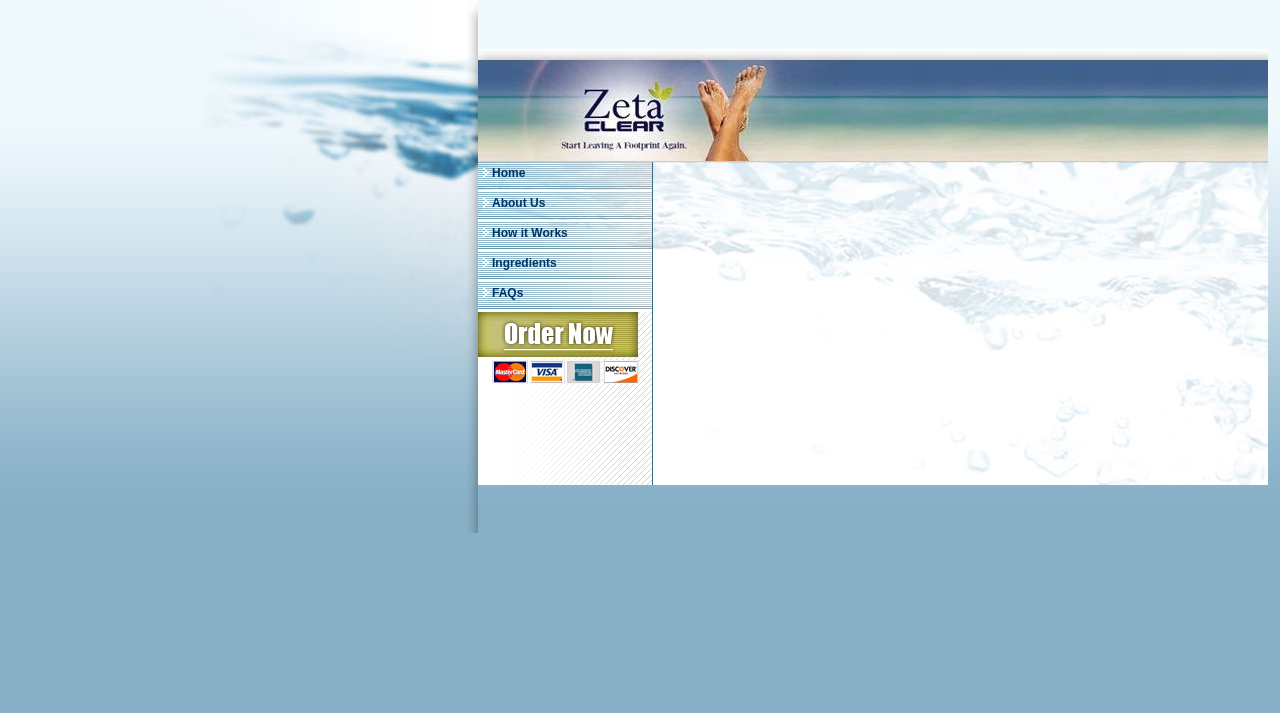Detail the various sections and features present on the webpage.

The webpage is about Zetaclear, an all-natural product for treating nail fungus. At the top, there is a navigation menu with five links: Home, About Us, How it Works, Ingredients, and FAQs. These links are aligned horizontally and take up about half of the screen width.

Below the navigation menu, there is a section that spans the entire screen width. This section is divided into two parts. The left part contains a small image, and the right part is empty.

Further down, there is a prominent section that takes up about two-thirds of the screen height. This section contains a large image that spans the entire screen width.

The webpage has a total of seven images, including the ones mentioned above. There are also several empty table cells and layout elements that do not contain any visible content.

The overall content of the webpage is focused on promoting Zetaclear as a natural solution for nail fungus treatment, with an emphasis on its benefits and features.